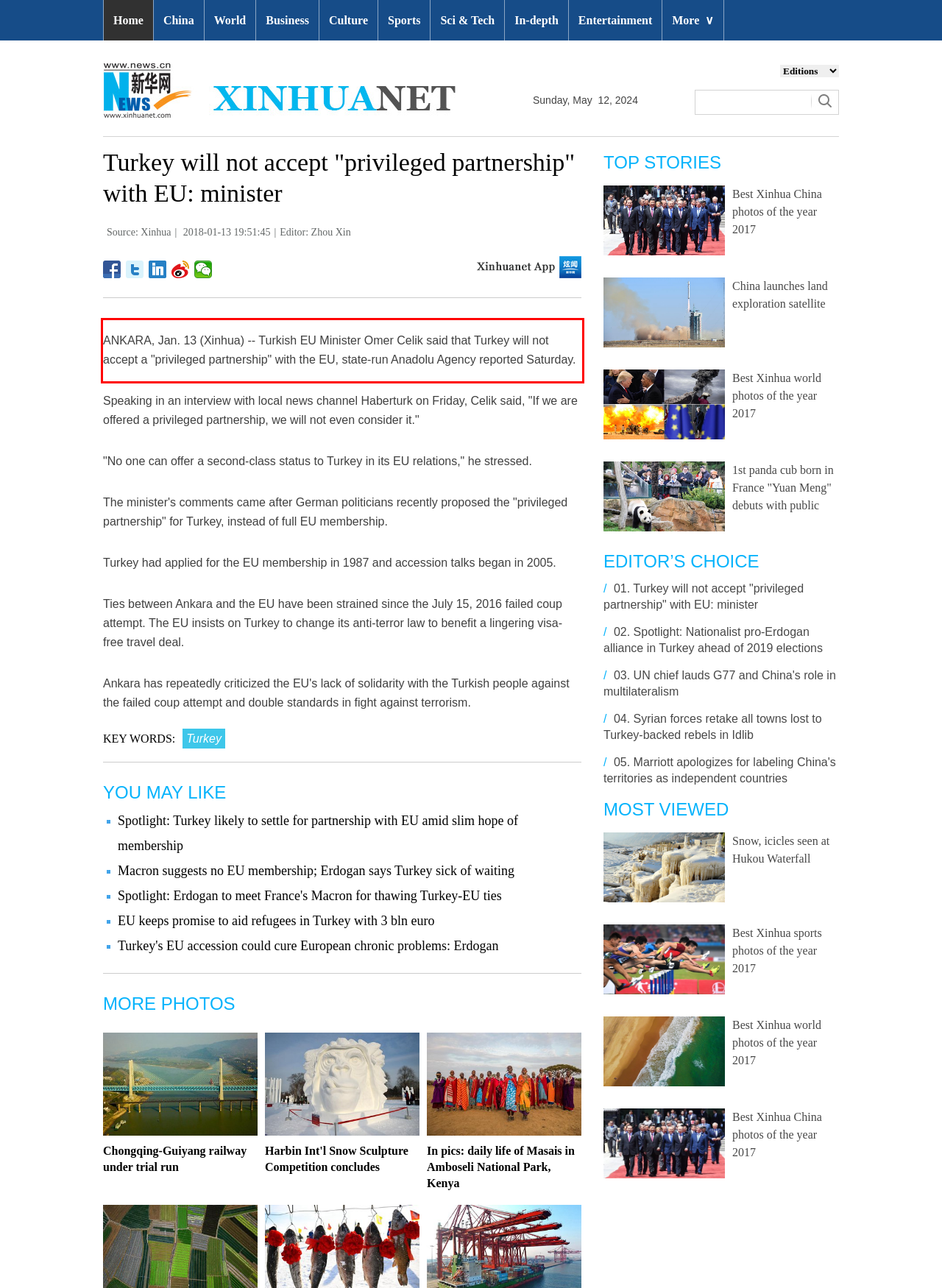Look at the screenshot of the webpage, locate the red rectangle bounding box, and generate the text content that it contains.

ANKARA, Jan. 13 (Xinhua) -- Turkish EU Minister Omer Celik said that Turkey will not accept a "privileged partnership" with the EU, state-run Anadolu Agency reported Saturday.